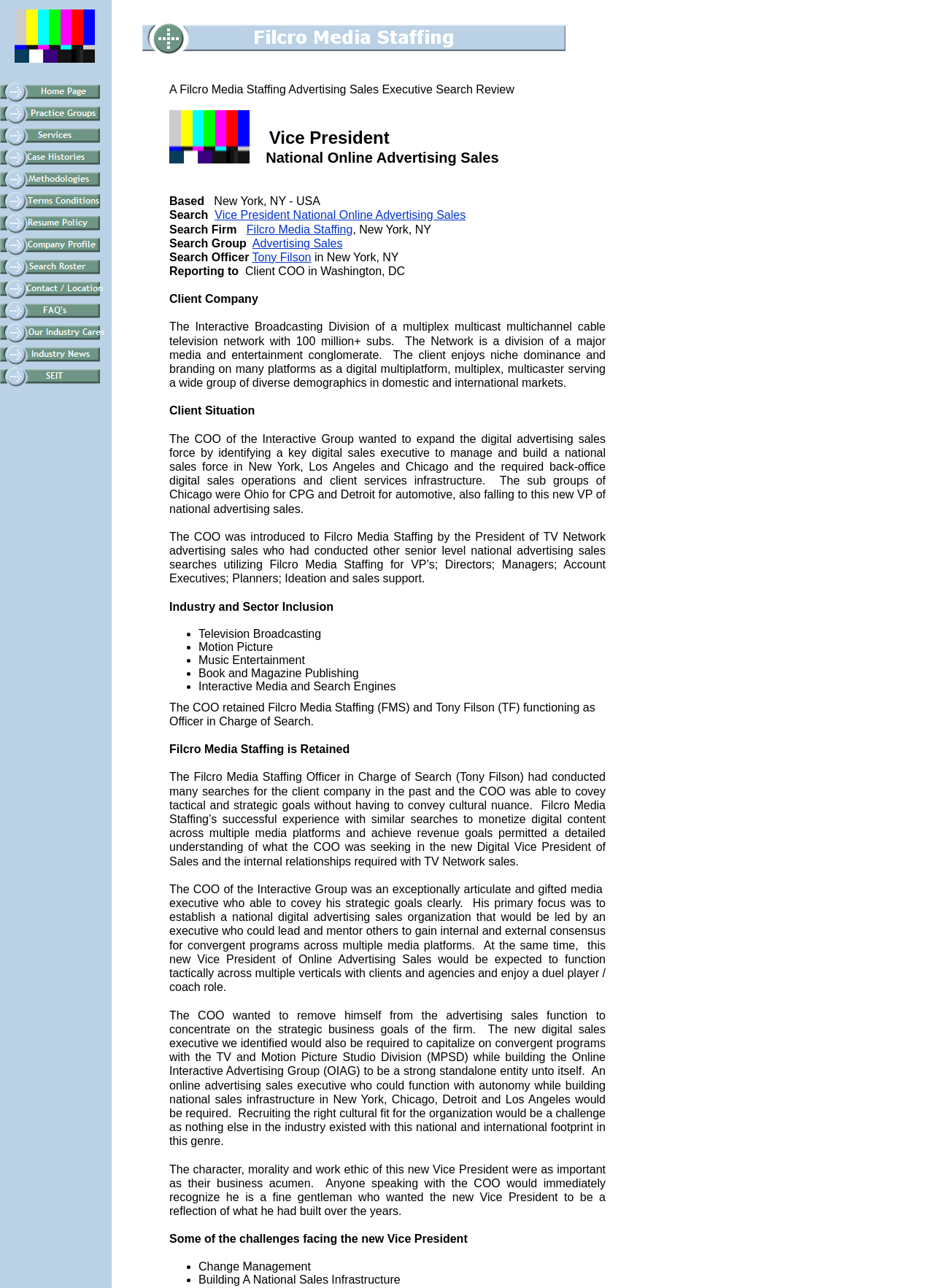Locate the bounding box coordinates of the area where you should click to accomplish the instruction: "Get customer support".

None